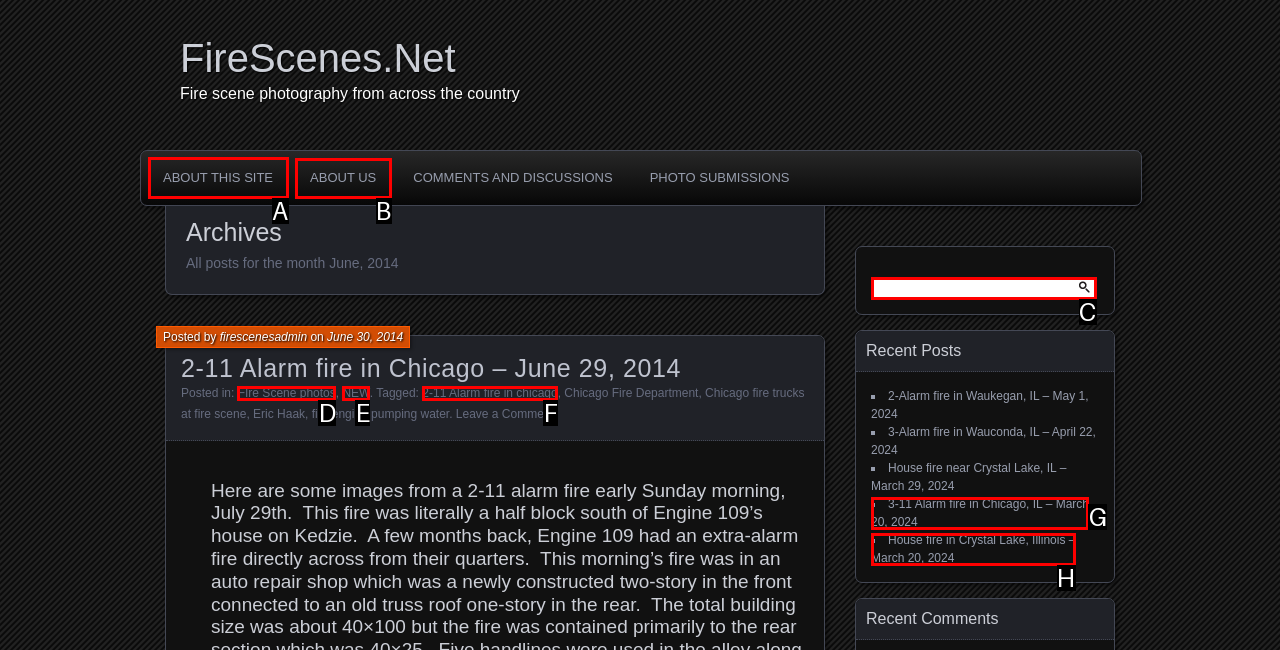For the instruction: view common questions about learn, determine the appropriate UI element to click from the given options. Respond with the letter corresponding to the correct choice.

None